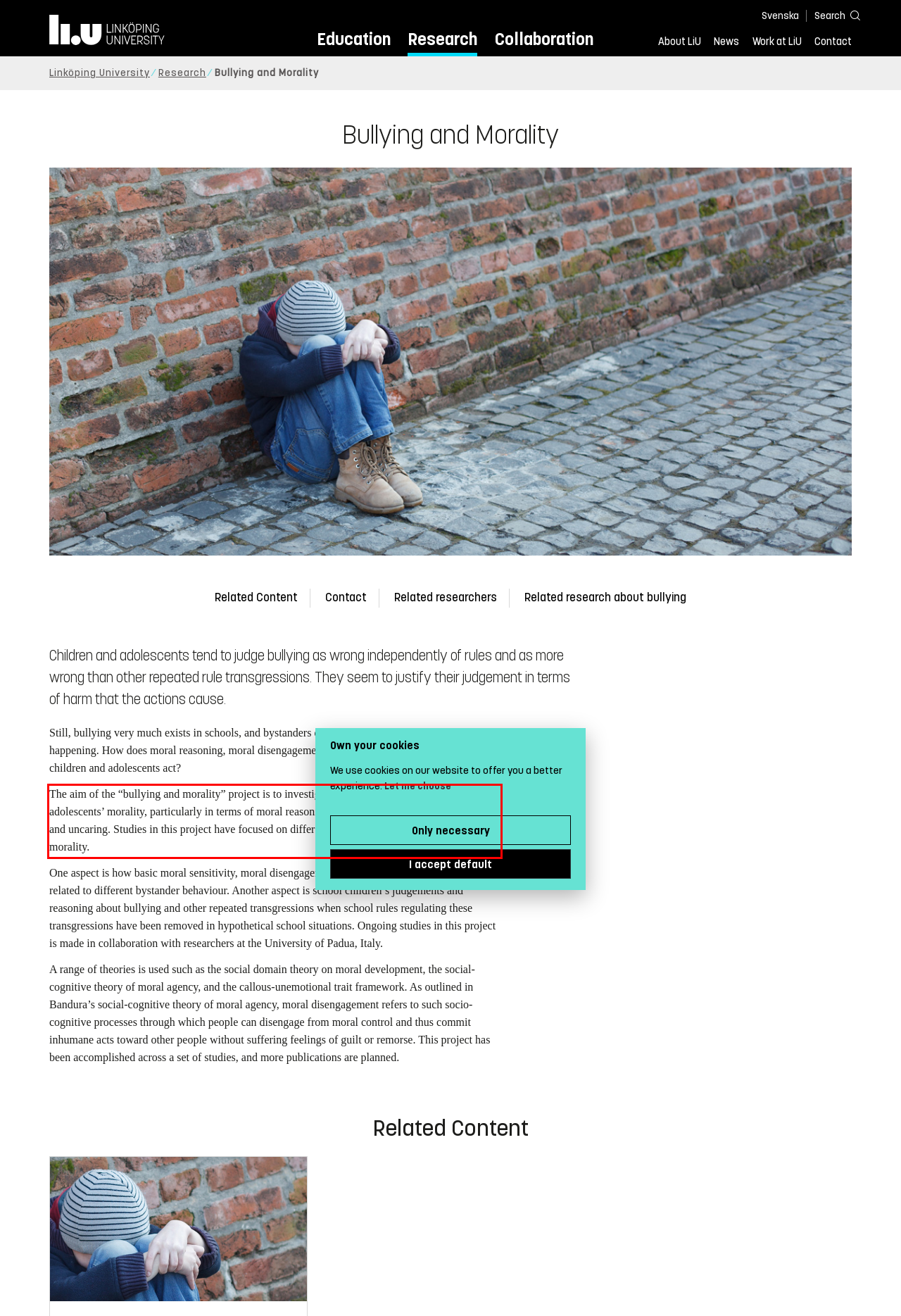Identify the text inside the red bounding box on the provided webpage screenshot by performing OCR.

The aim of the “bullying and morality” project is to investigate bullying in relation to children and adolescents’ morality, particularly in terms of moral reasoning, moral disengagement, callousness, and uncaring. Studies in this project have focused on different aspects of children and adolescents’ morality.